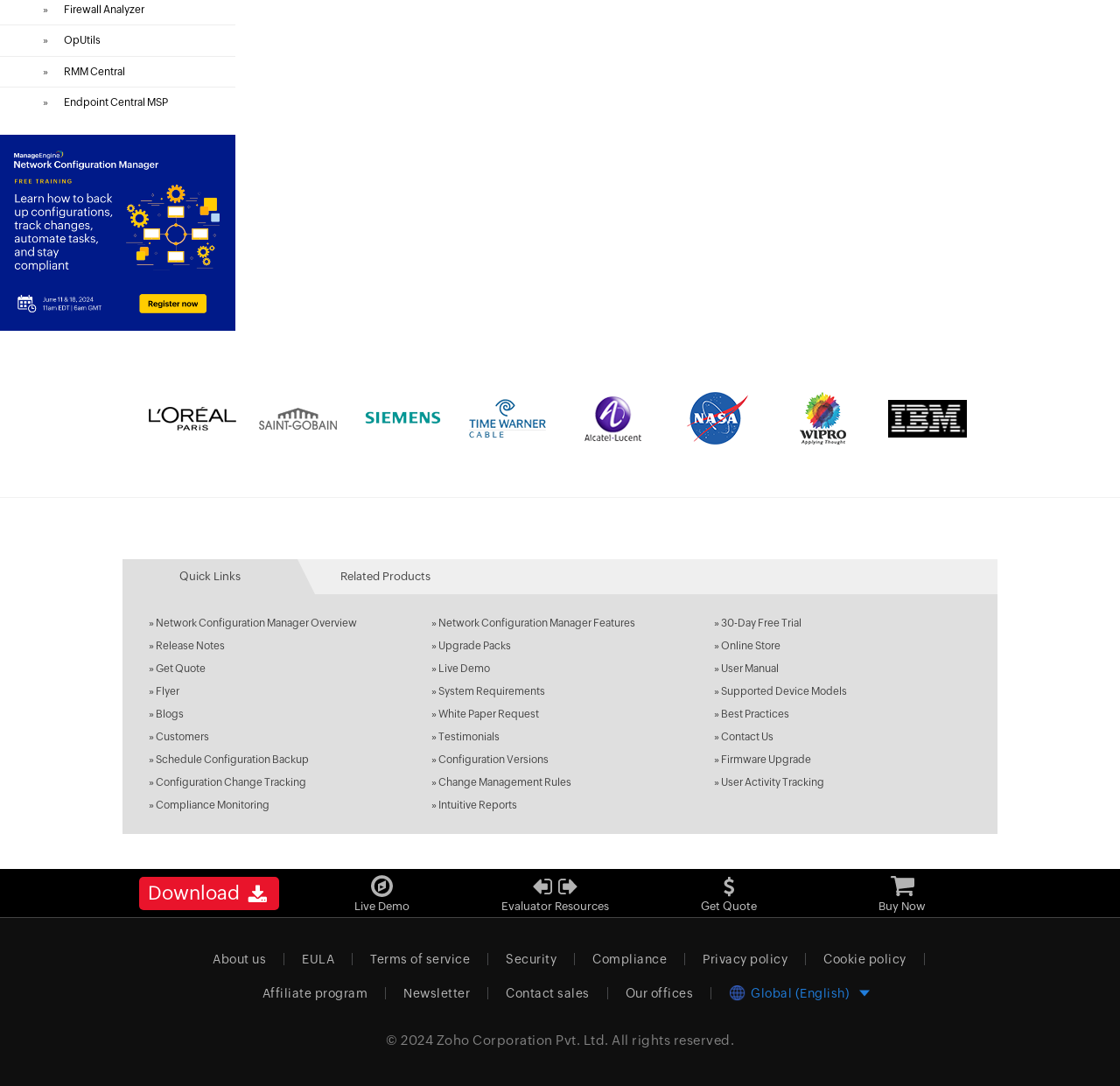What type of companies use this product?
Please look at the screenshot and answer using one word or phrase.

Large corporations